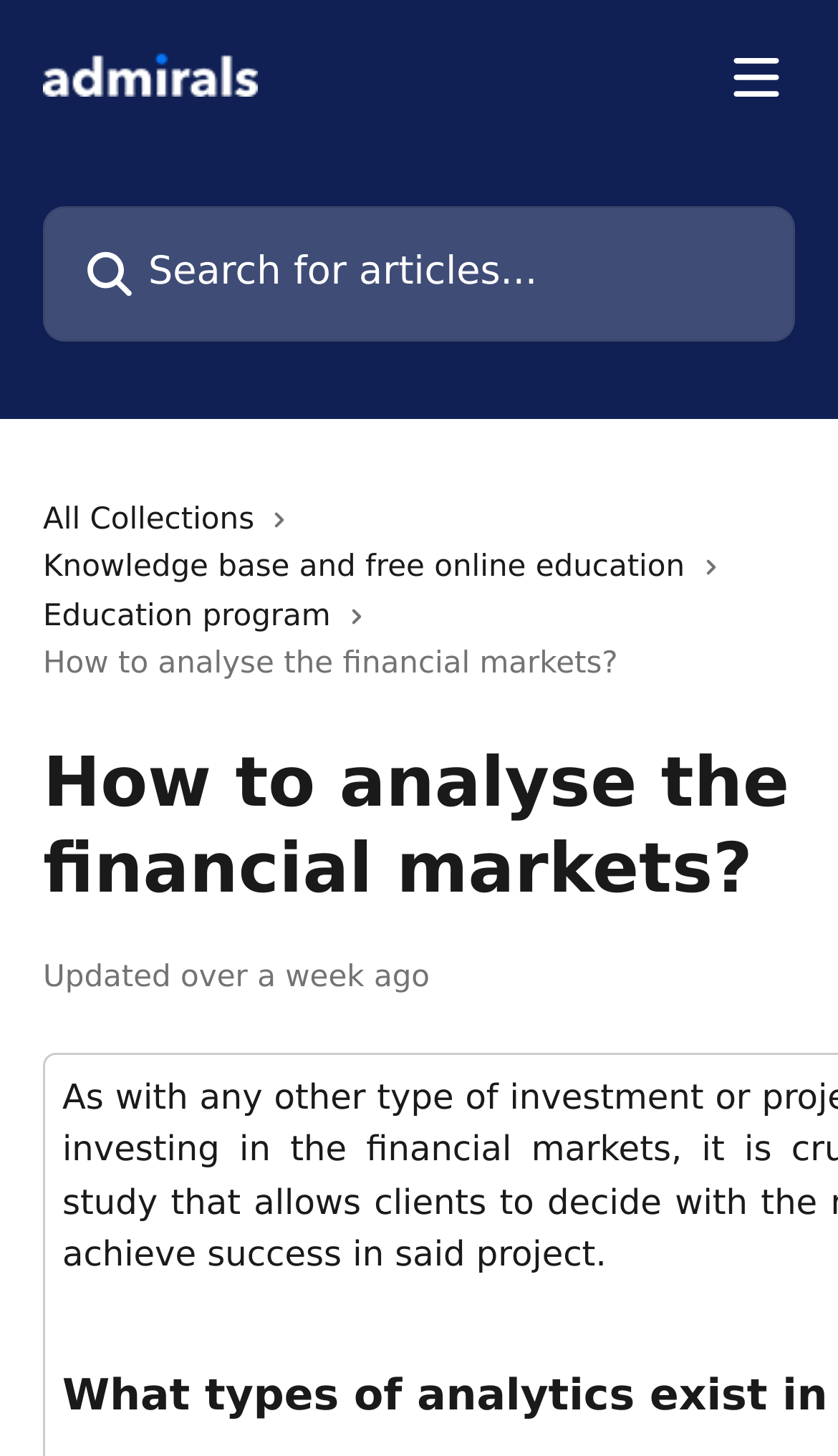When was the content last updated?
Look at the image and respond with a one-word or short phrase answer.

over a week ago